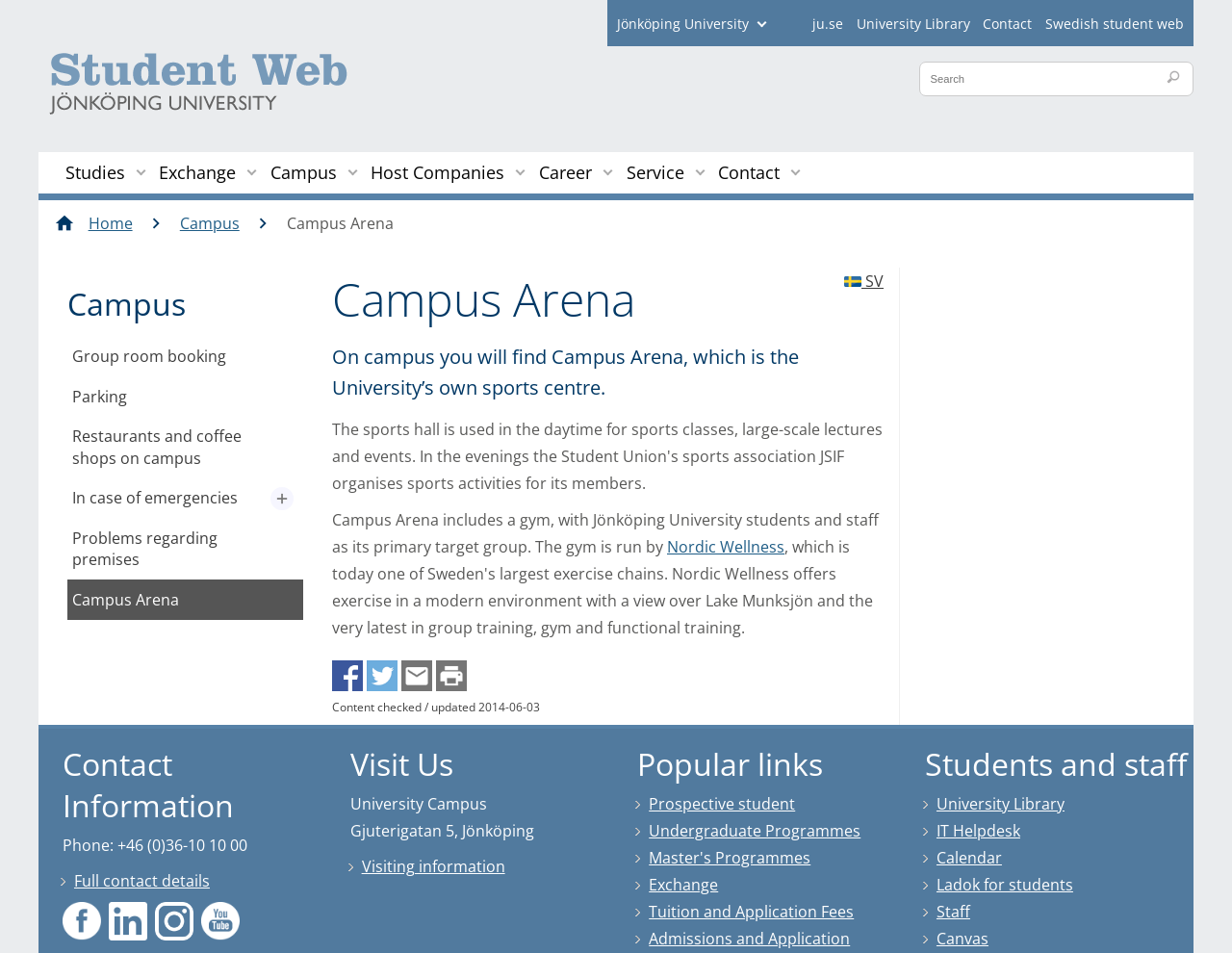Please identify the bounding box coordinates of the area I need to click to accomplish the following instruction: "Visit Campus Arena".

[0.055, 0.608, 0.202, 0.65]